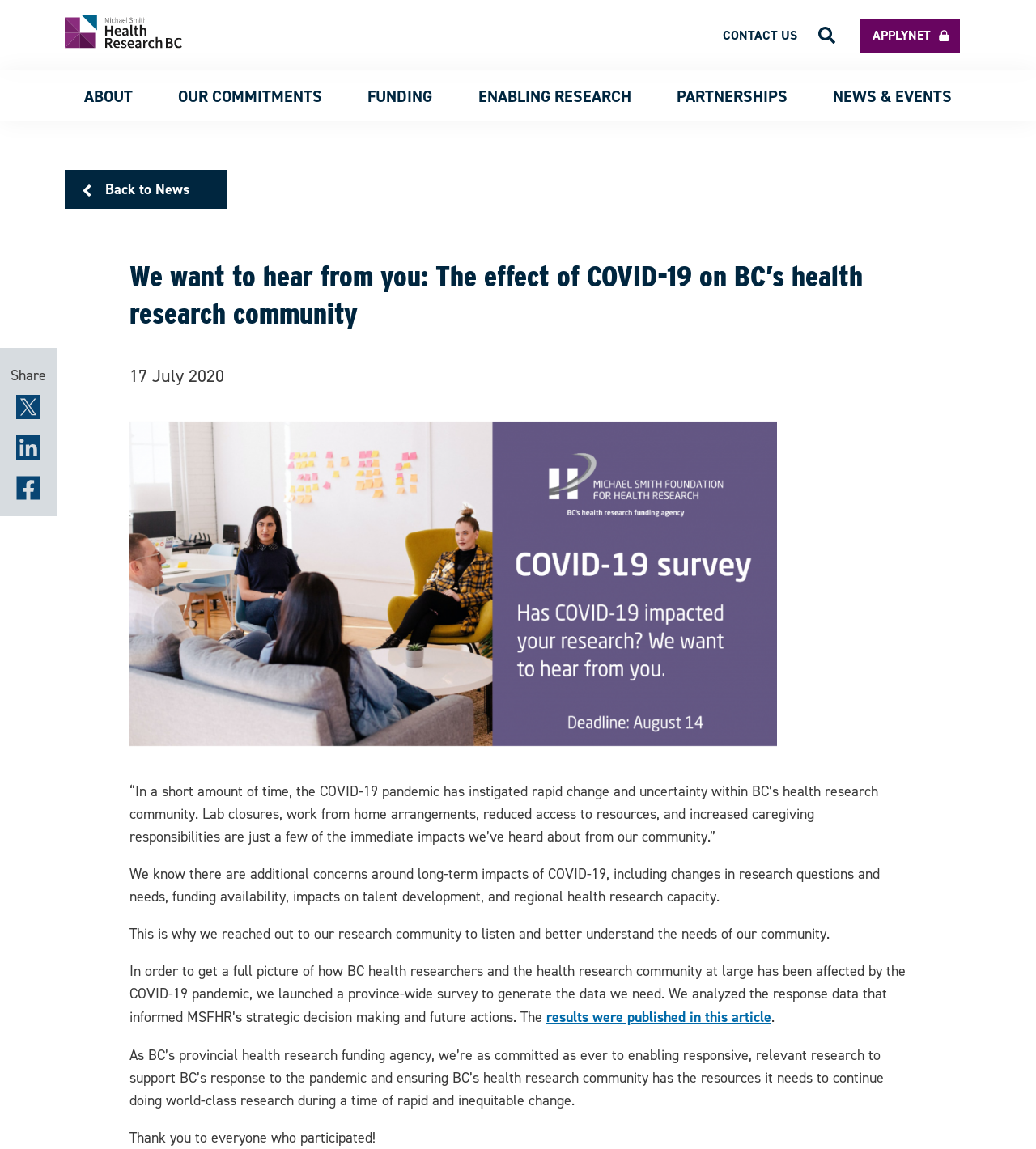Give the bounding box coordinates for the element described by: "Applynet".

[0.83, 0.016, 0.927, 0.045]